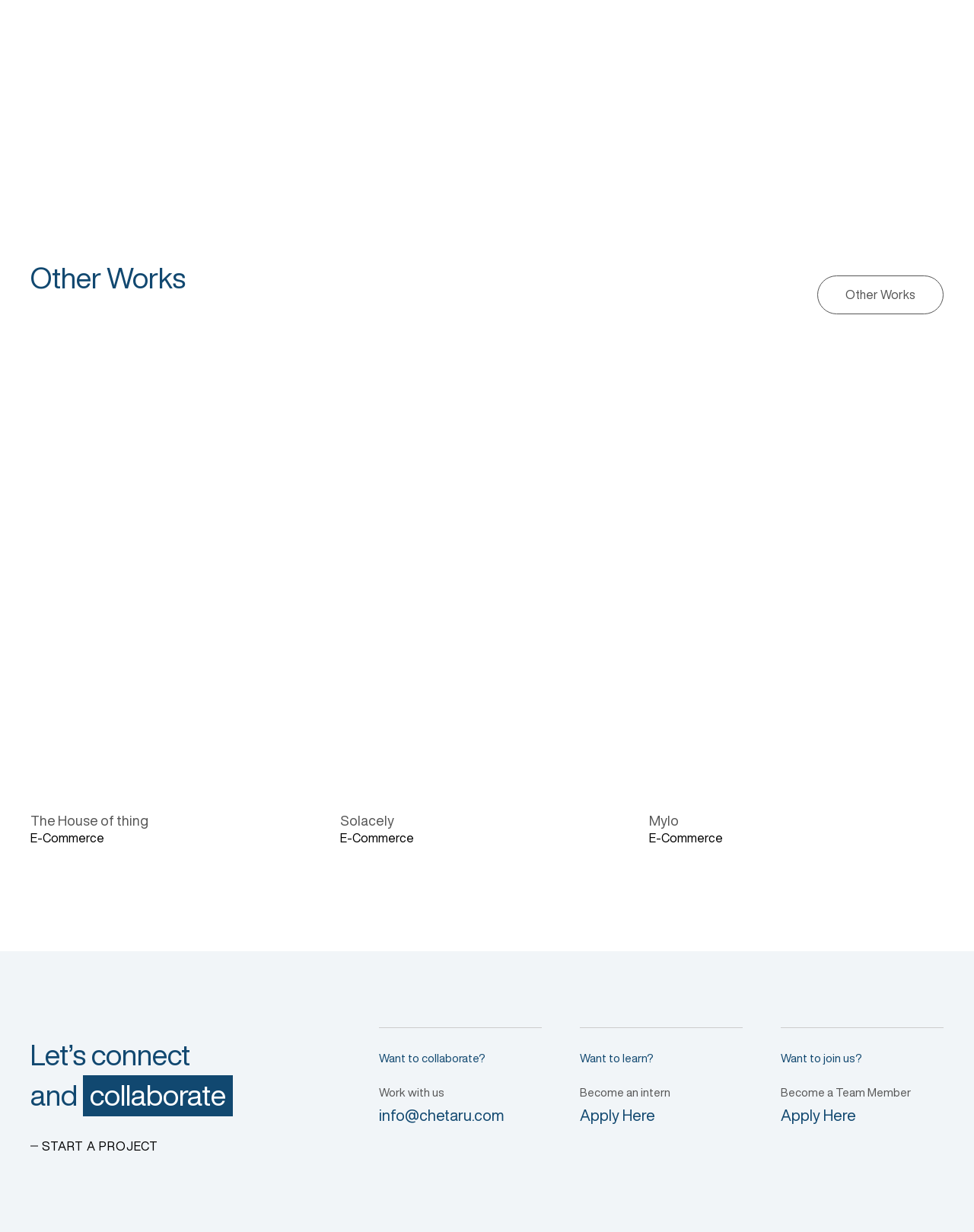How many 'Apply Here' links are there?
Refer to the image and provide a one-word or short phrase answer.

2